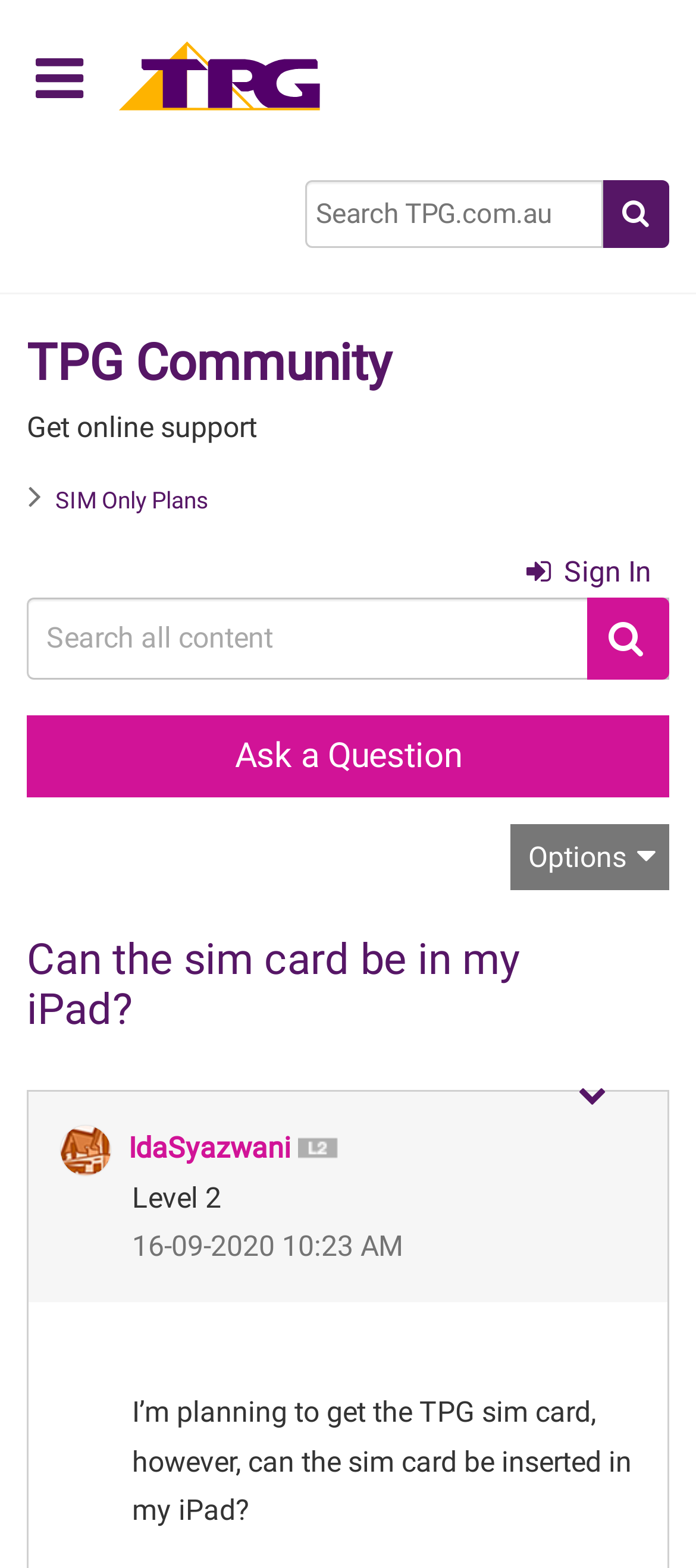Provide a thorough summary of the webpage.

This webpage is a discussion forum page from the TPG Community, where a user has asked a question about inserting a TPG sim card into their iPad. 

At the top left corner, there is a button with a hamburger icon, followed by a "Home" link with an accompanying image. A search box is located to the right of these elements, accompanied by a magnifying glass button. 

Below these elements, the page title "TPG Community" is displayed prominently, with a "Get online support" text underneath. A navigation menu, referred to as "breadcrumbs", is located below the page title. 

On the top right corner, there are links to "SIM Only Plans" and "Sign In", as well as a "Search" button and a search textbox. 

The main content of the page is a question asked by a user, "Can the sim card be in my iPad?", which is displayed in a large font. Below the question, there is a profile picture of the user who asked the question, IdaSyazwani, along with their profile level and a "View Profile" link. The question is followed by the date and time it was posted, "16-09-2020 10:23 AM". 

There is a "Show post option menu" button to the right of the question, which is not expanded. The question itself is displayed in a large font, "I’m planning to get the TPG sim card, however, can the sim card be inserted in my iPad?".